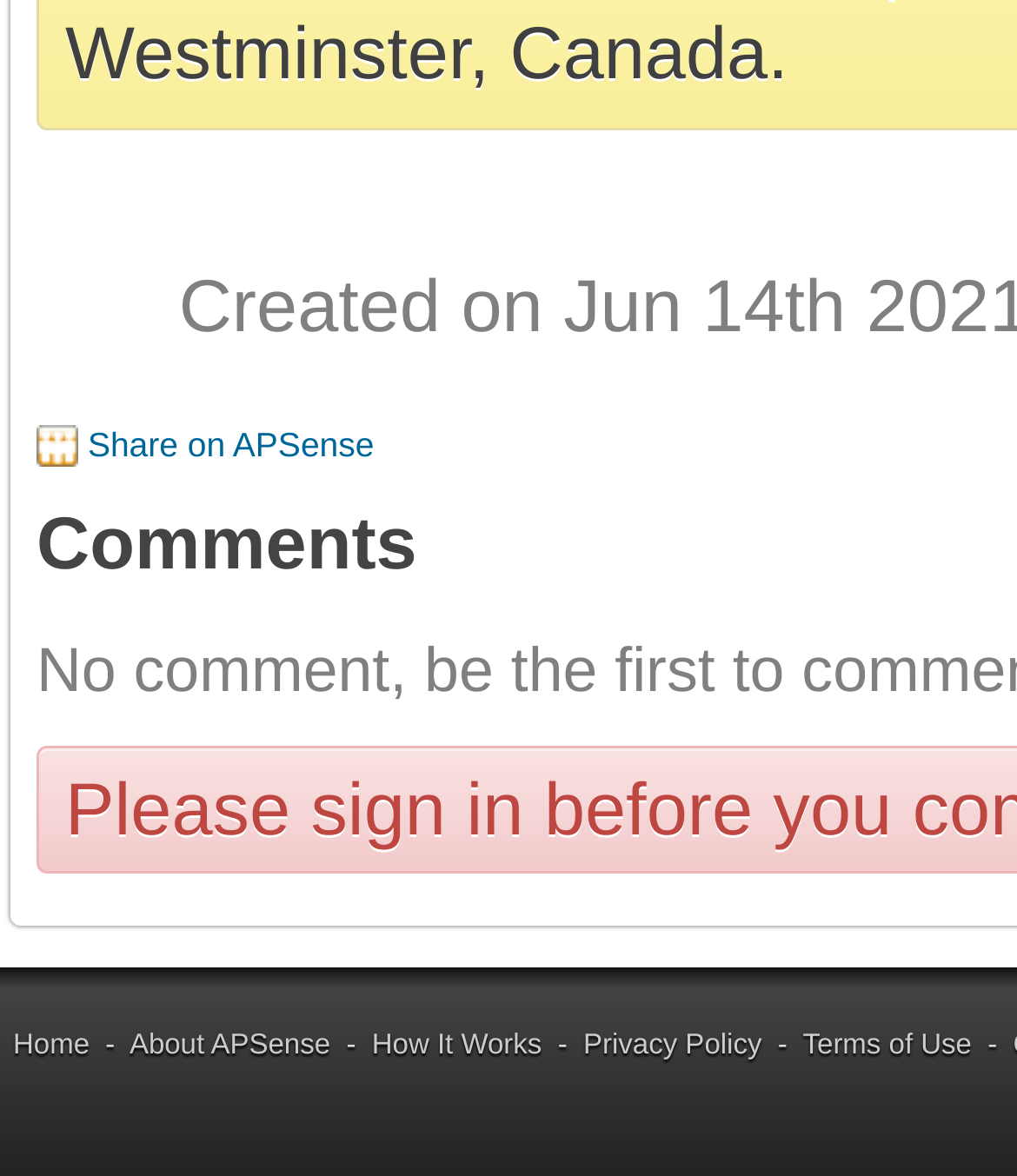Please provide a one-word or phrase answer to the question: 
How many links are in the footer?

6